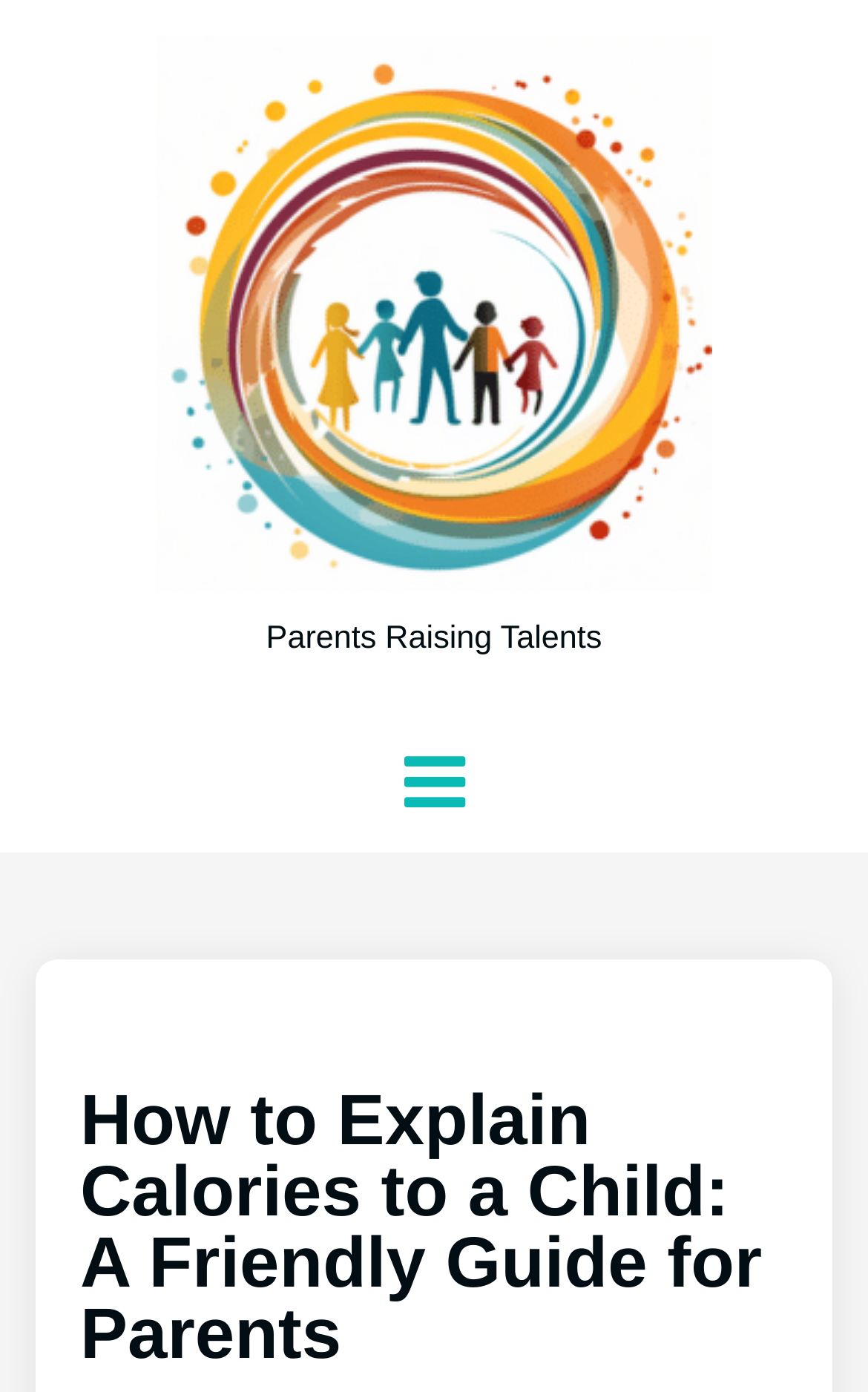Find the bounding box of the element with the following description: "title="Mobile Navigation Menu"". The coordinates must be four float numbers between 0 and 1, formatted as [left, top, right, bottom].

[0.0, 0.51, 1.0, 0.612]